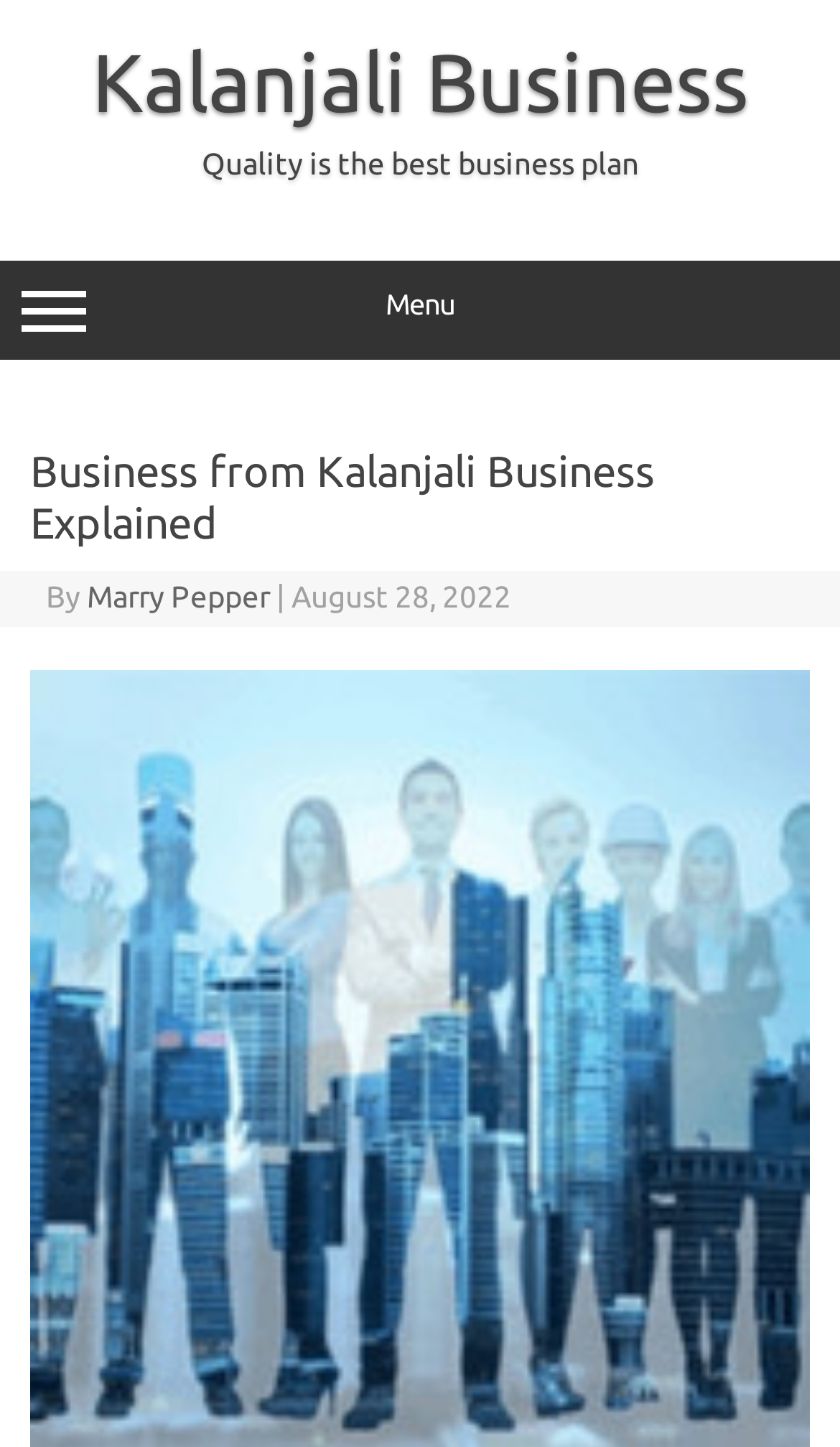Summarize the webpage with intricate details.

The webpage is about "Business from Kalanjali Business Explained" and has a prominent link to "Kalanjali Business" at the top, taking up most of the width. Below this link, there is a static text stating "Quality is the best business plan". 

On the top left corner, there is a button labeled "Menu" which, when expanded, reveals a menu with a header section. This header section contains a heading that matches the title of the webpage, "Business from Kalanjali Business Explained". Below the heading, there are three lines of text: "By Marry Pepper", a separator "|", and a date "August 28, 2022".